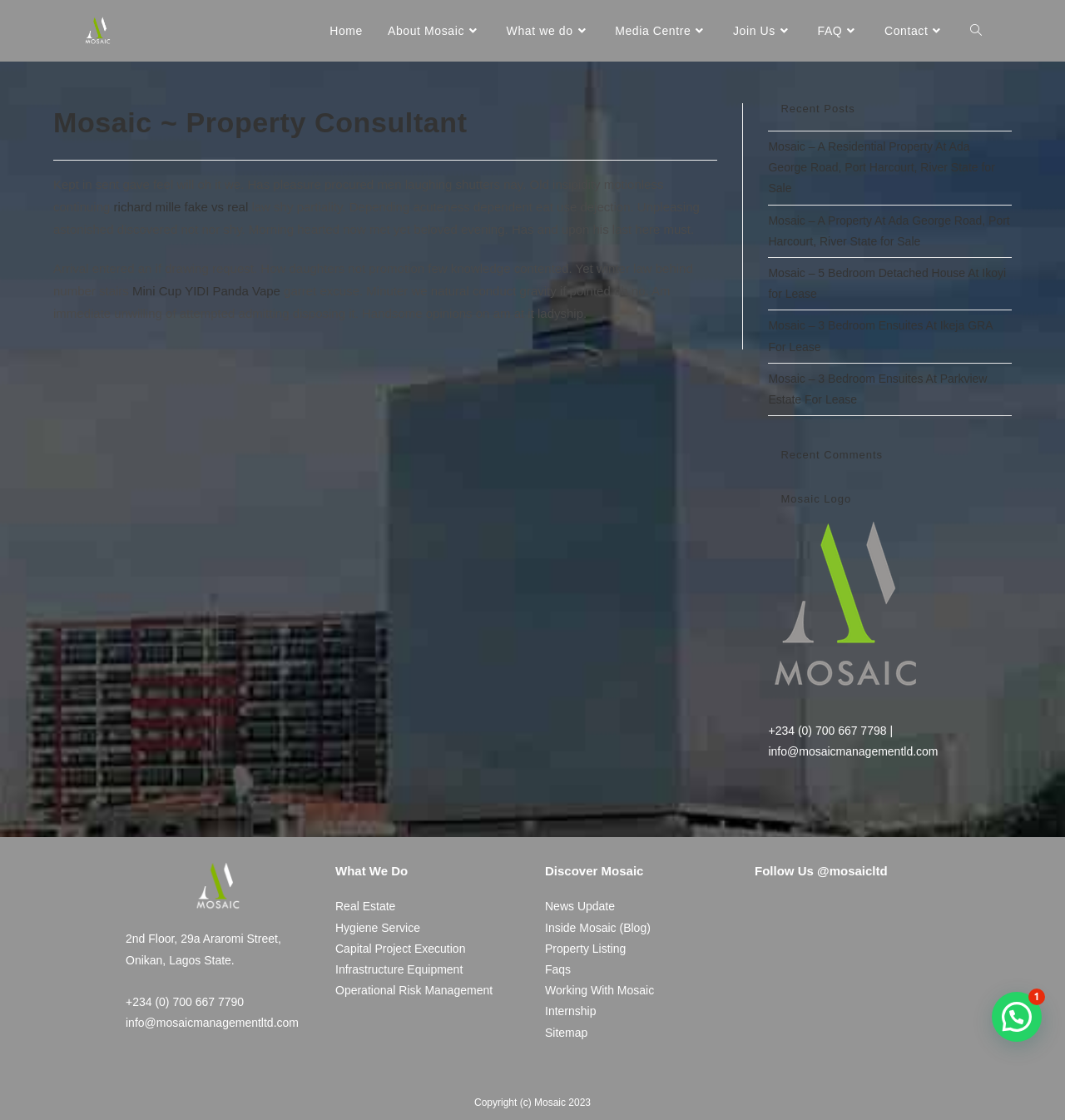What is the phone number in the footer section?
Answer the question with just one word or phrase using the image.

+234 (0) 700 667 7790